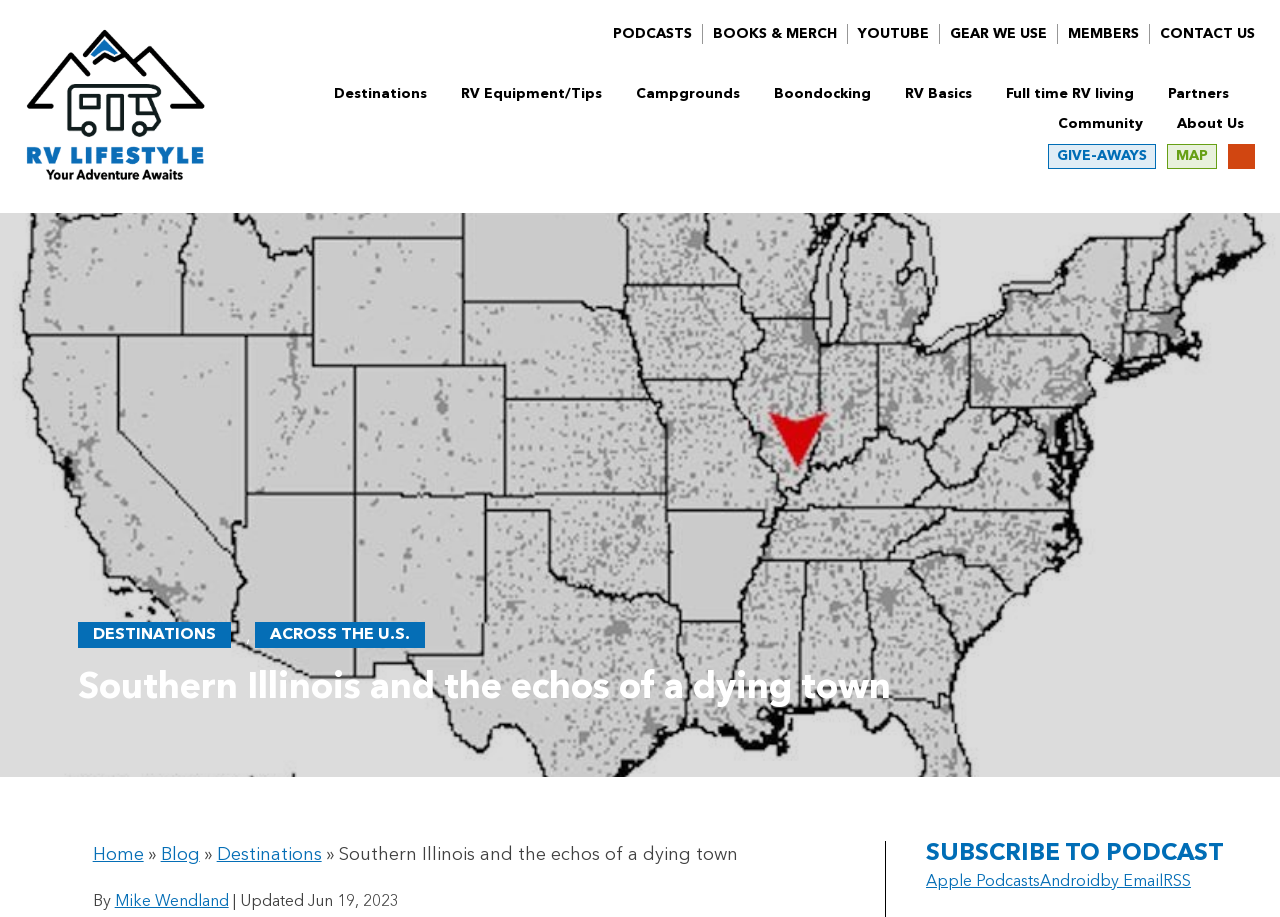Locate the bounding box coordinates of the clickable area needed to fulfill the instruction: "Go to the 'Destinations' page".

[0.261, 0.095, 0.334, 0.11]